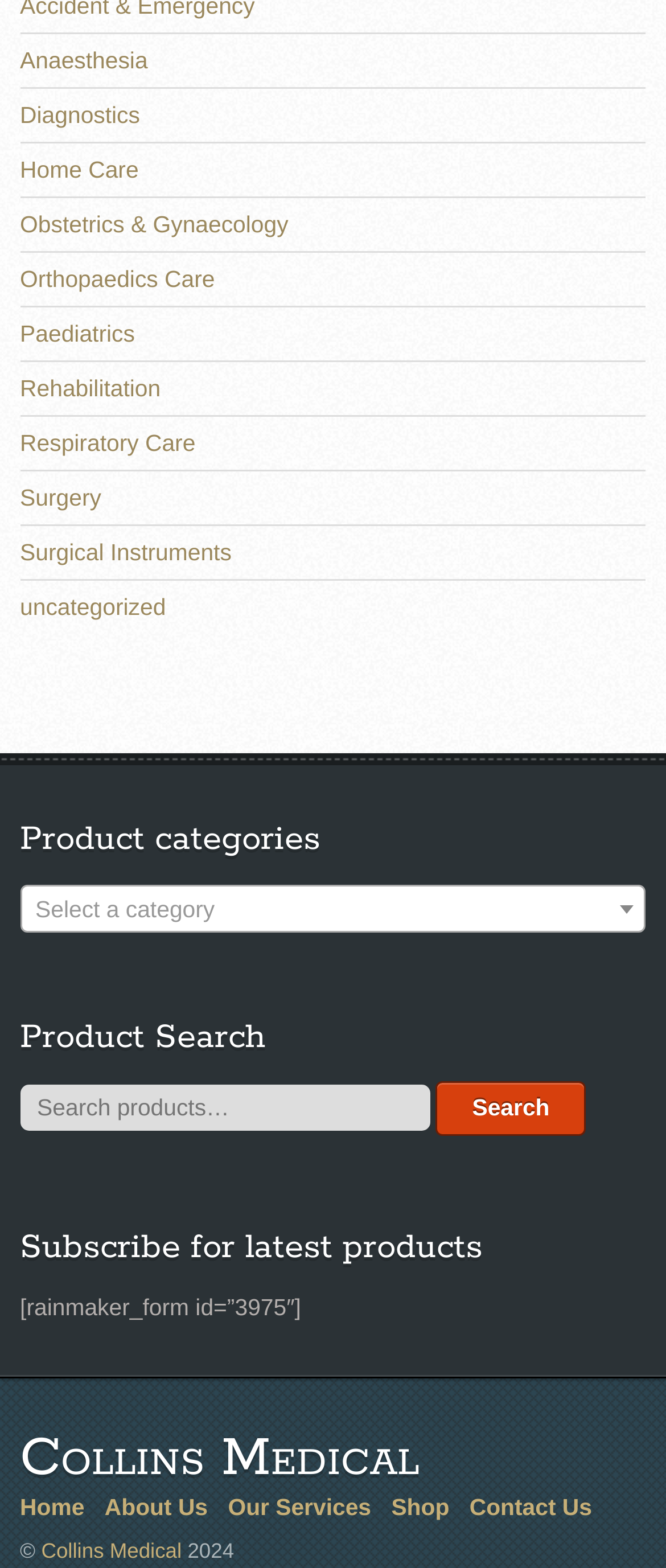What is the purpose of the search box?
Please give a detailed and thorough answer to the question, covering all relevant points.

The search box is located under the 'Product Search' heading, and it allows users to search for specific products by entering keywords or phrases. The search box is accompanied by a 'Search' button, indicating that it is used to initiate a search query.